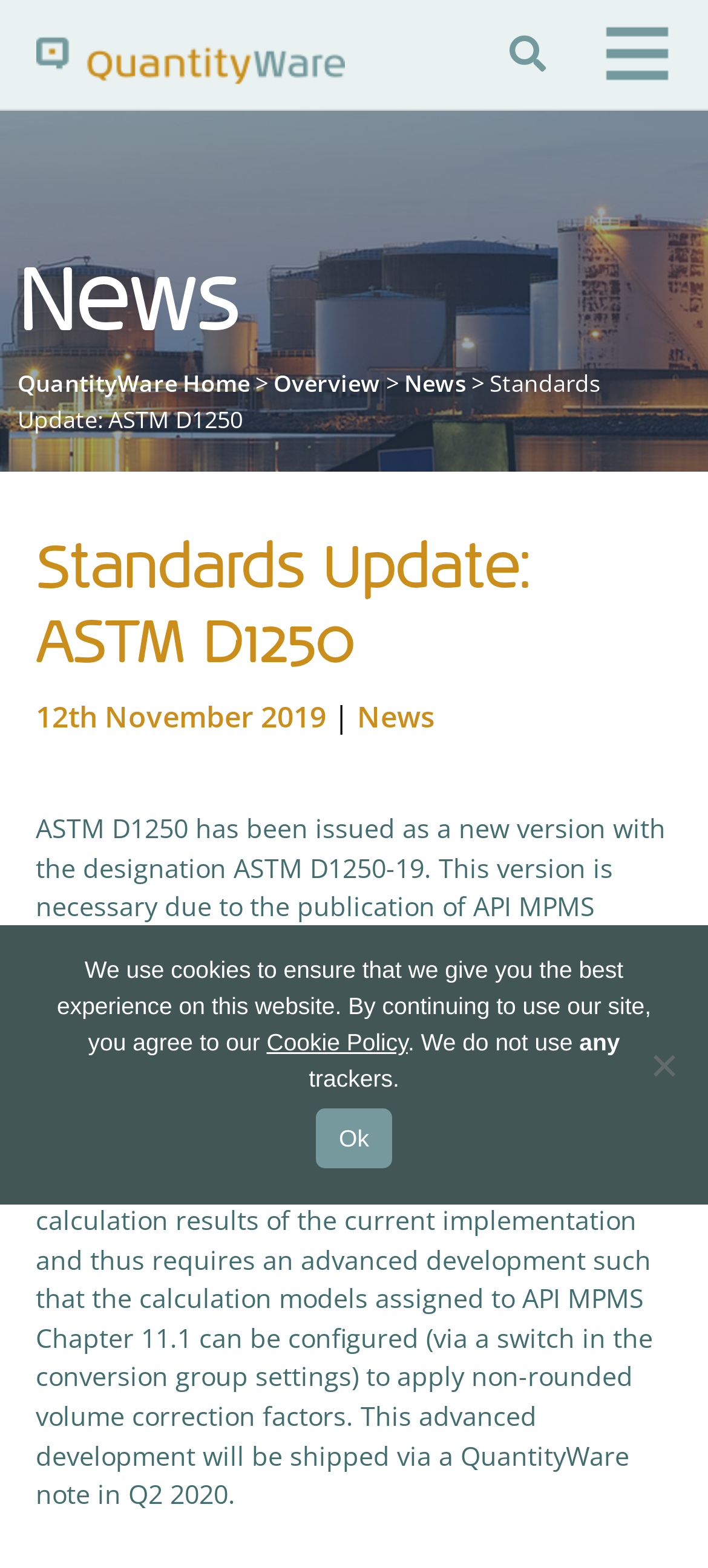Specify the bounding box coordinates of the area to click in order to follow the given instruction: "Click the link to view the post about pregnancy."

None